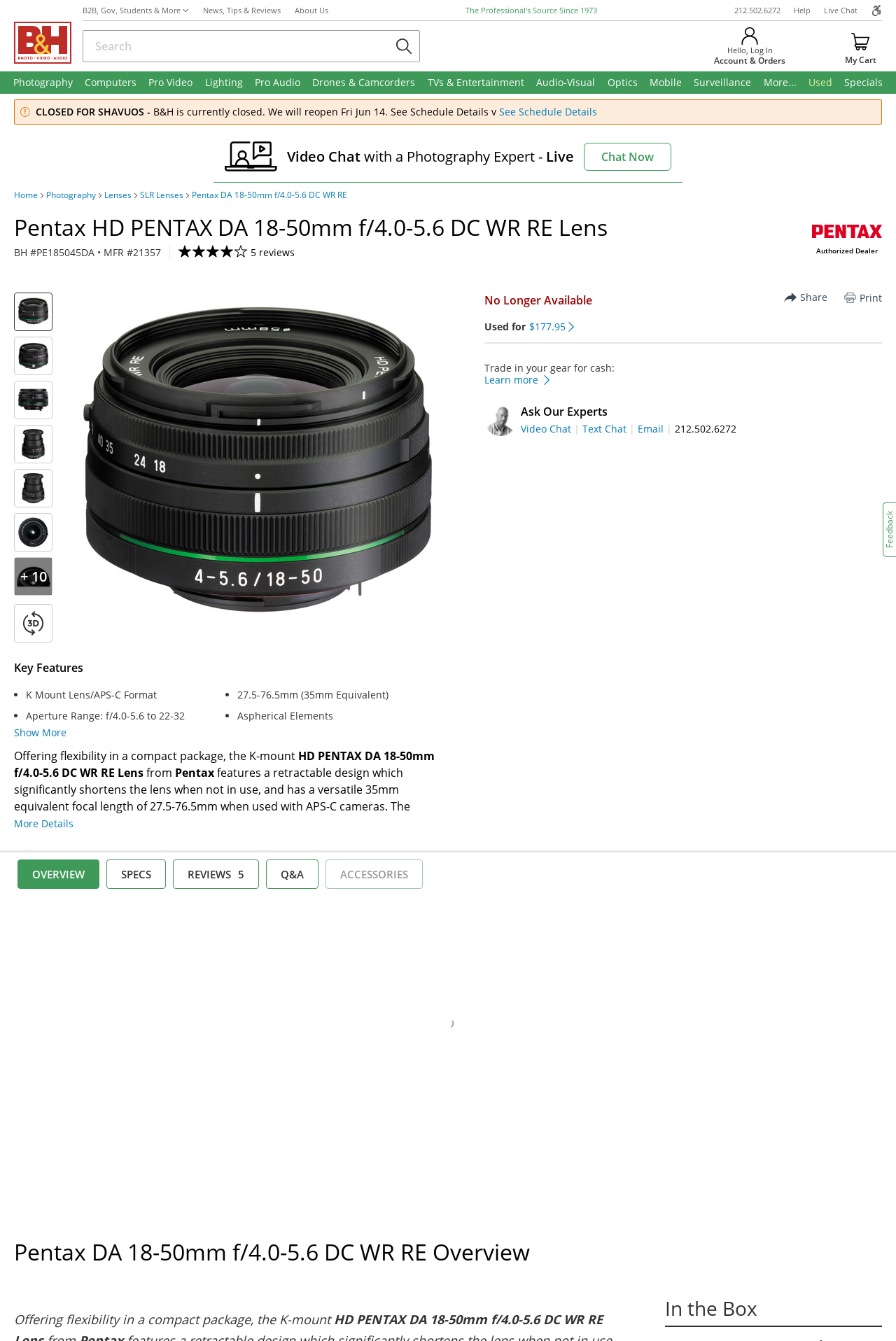Find the UI element described as: "TVs & Entertainment" and predict its bounding box coordinates. Ensure the coordinates are four float numbers between 0 and 1, [left, top, right, bottom].

[0.47, 0.053, 0.592, 0.07]